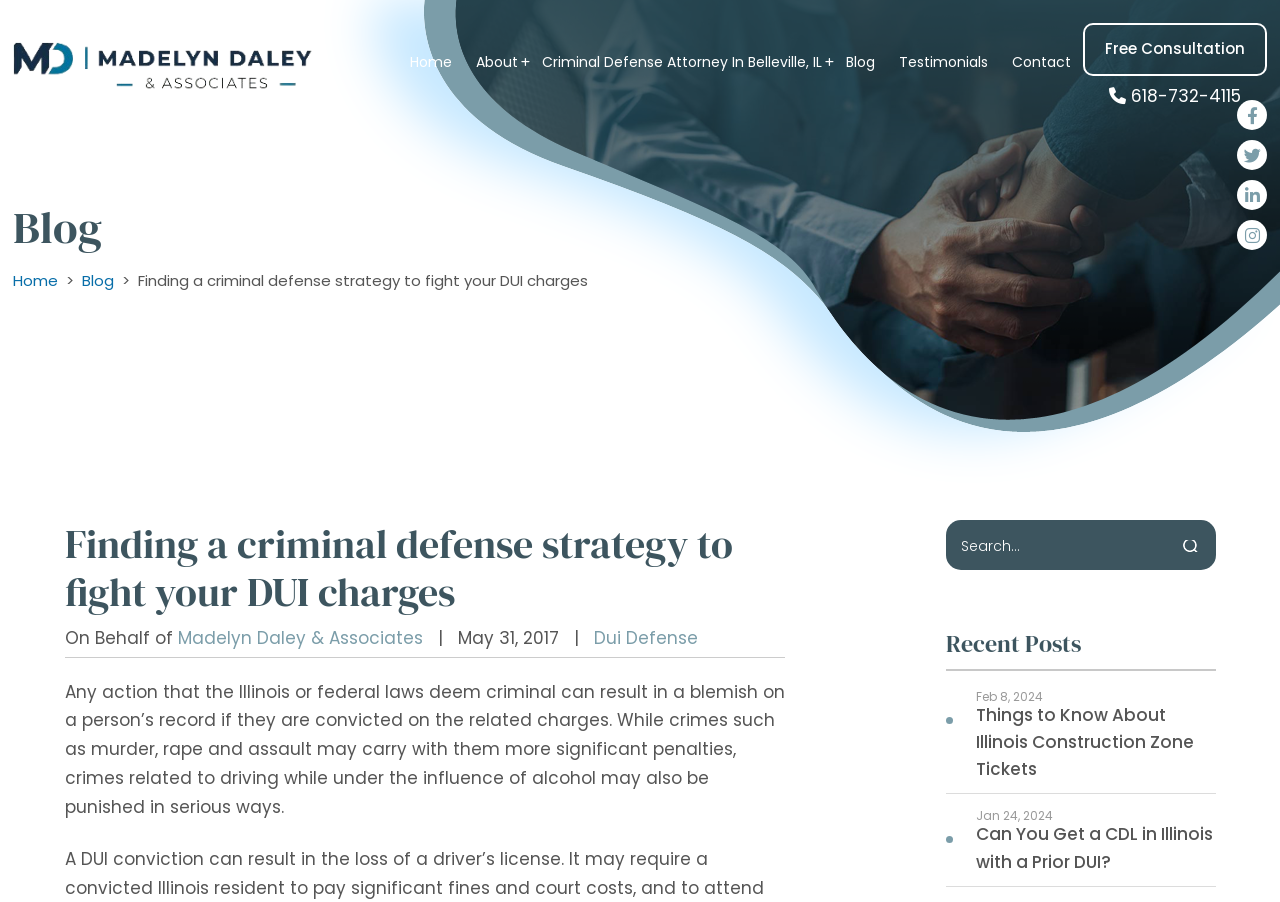Based on the image, please elaborate on the answer to the following question:
How many social media links are there?

I found the social media links by looking at the links at the bottom right corner of the webpage. There are four links with icons, which are likely social media links. Therefore, there are four social media links.